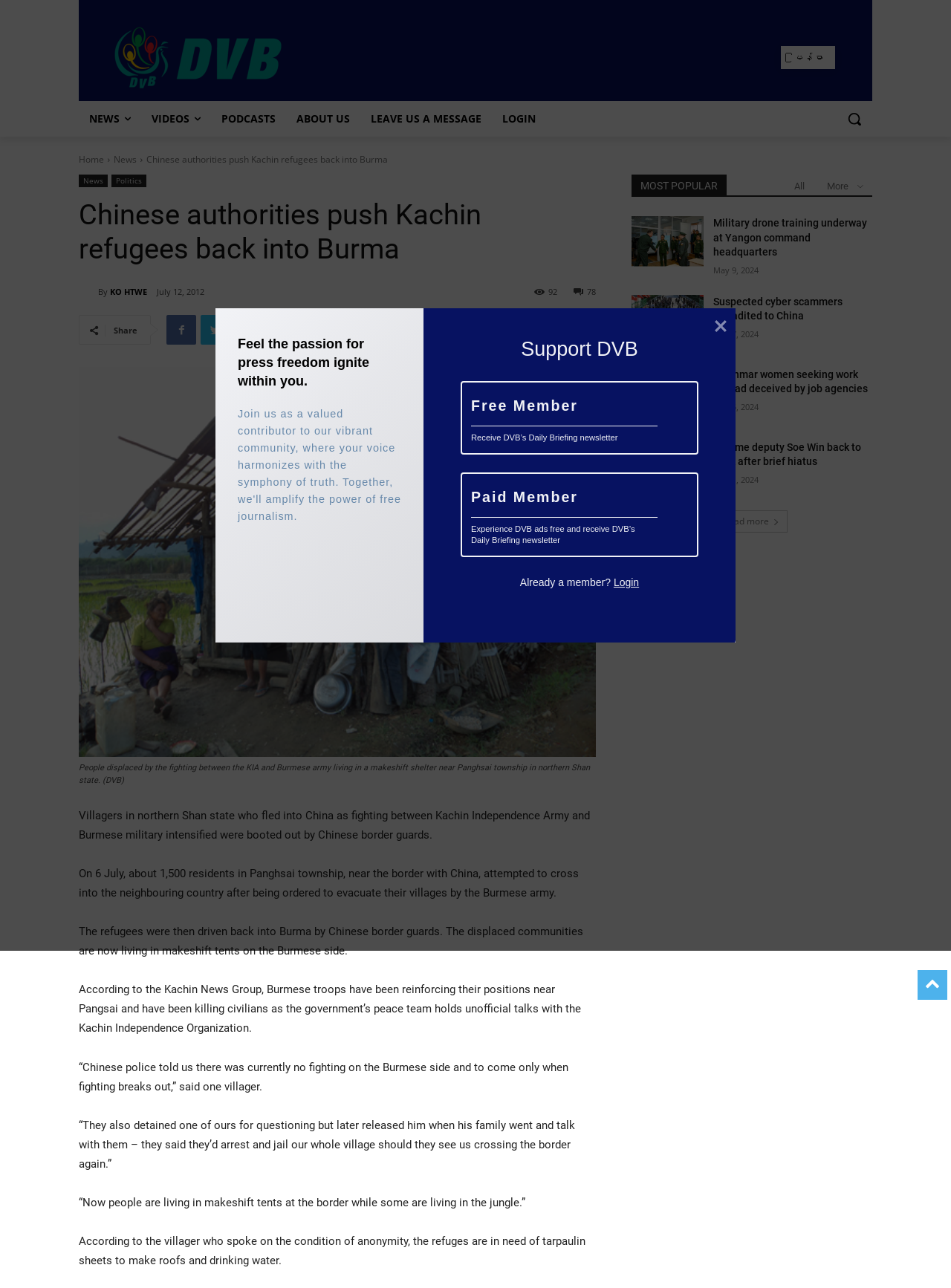Predict the bounding box of the UI element based on the description: "KO HTWE". The coordinates should be four float numbers between 0 and 1, formatted as [left, top, right, bottom].

[0.116, 0.218, 0.155, 0.235]